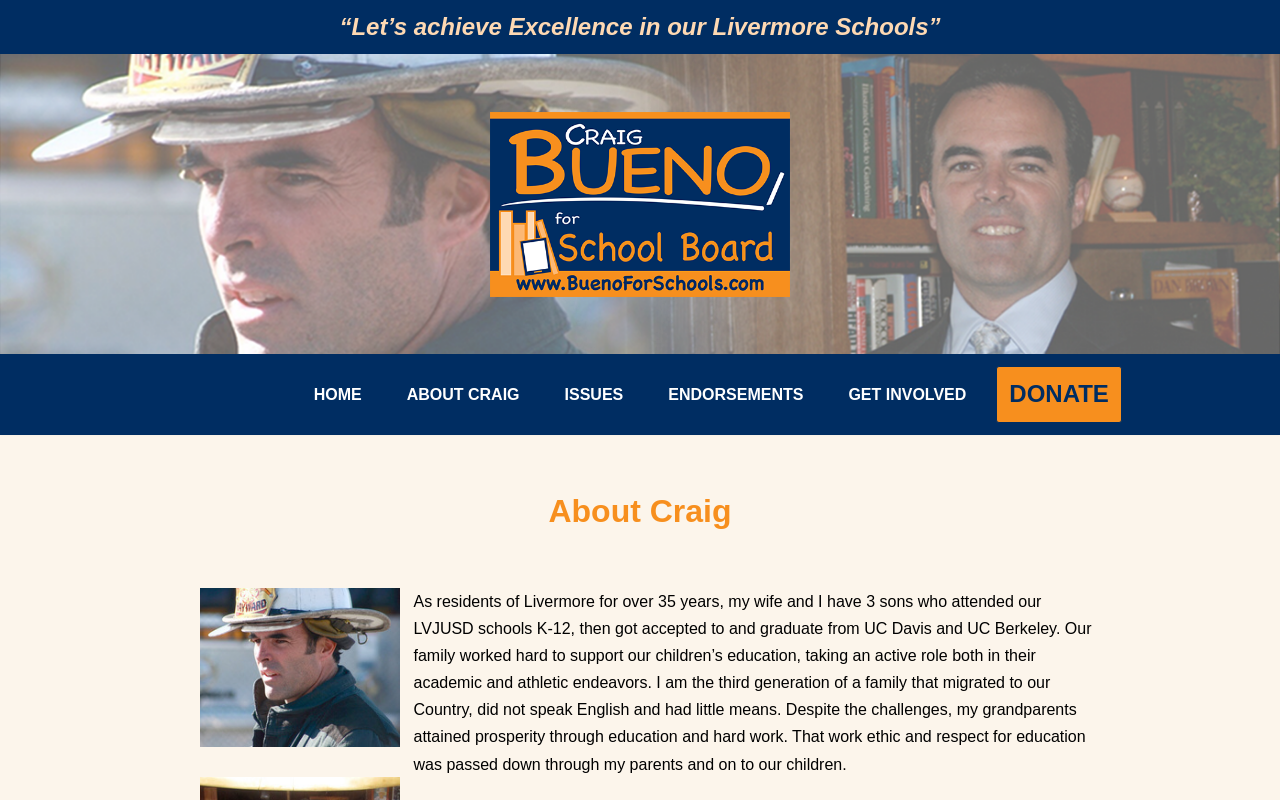Find the bounding box coordinates for the area you need to click to carry out the instruction: "Click on the 'Skip to content' link". The coordinates should be four float numbers between 0 and 1, indicated as [left, top, right, bottom].

[0.0, 0.04, 0.023, 0.065]